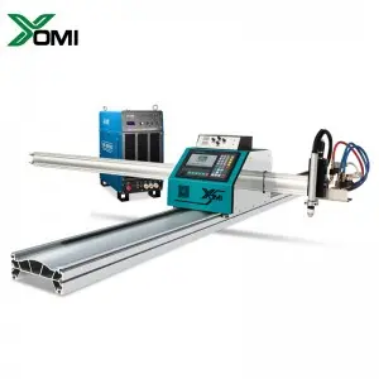What color is the power unit?
Answer the question with as much detail as possible.

The caption specifically mentions that the complementary blue power unit enhances the machine's functionality, indicating that the power unit is blue in color.